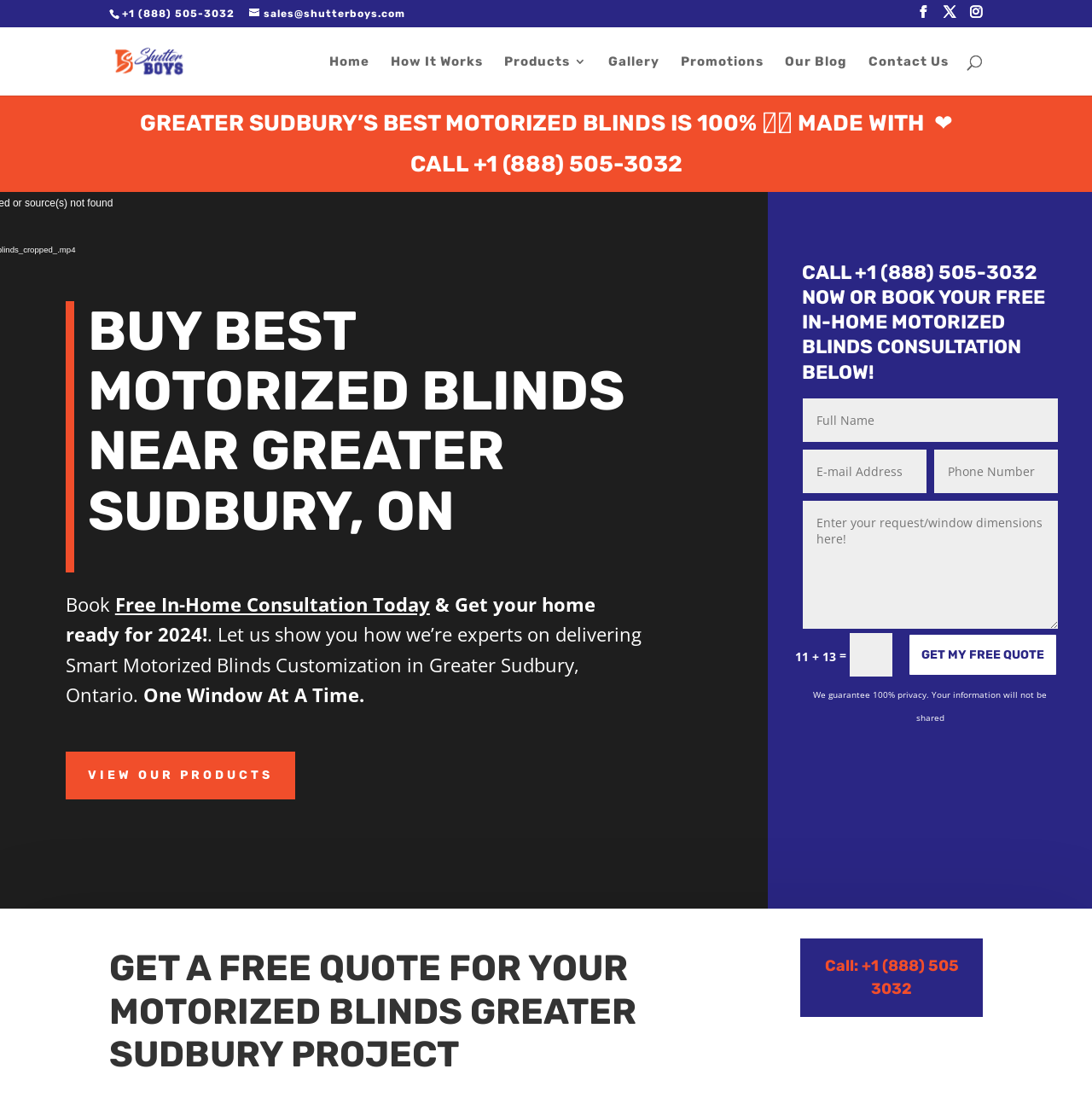Please find the bounding box for the following UI element description. Provide the coordinates in (top-left x, top-left y, bottom-right x, bottom-right y) format, with values between 0 and 1: Call: +1 (888) 505 3032

[0.755, 0.871, 0.878, 0.909]